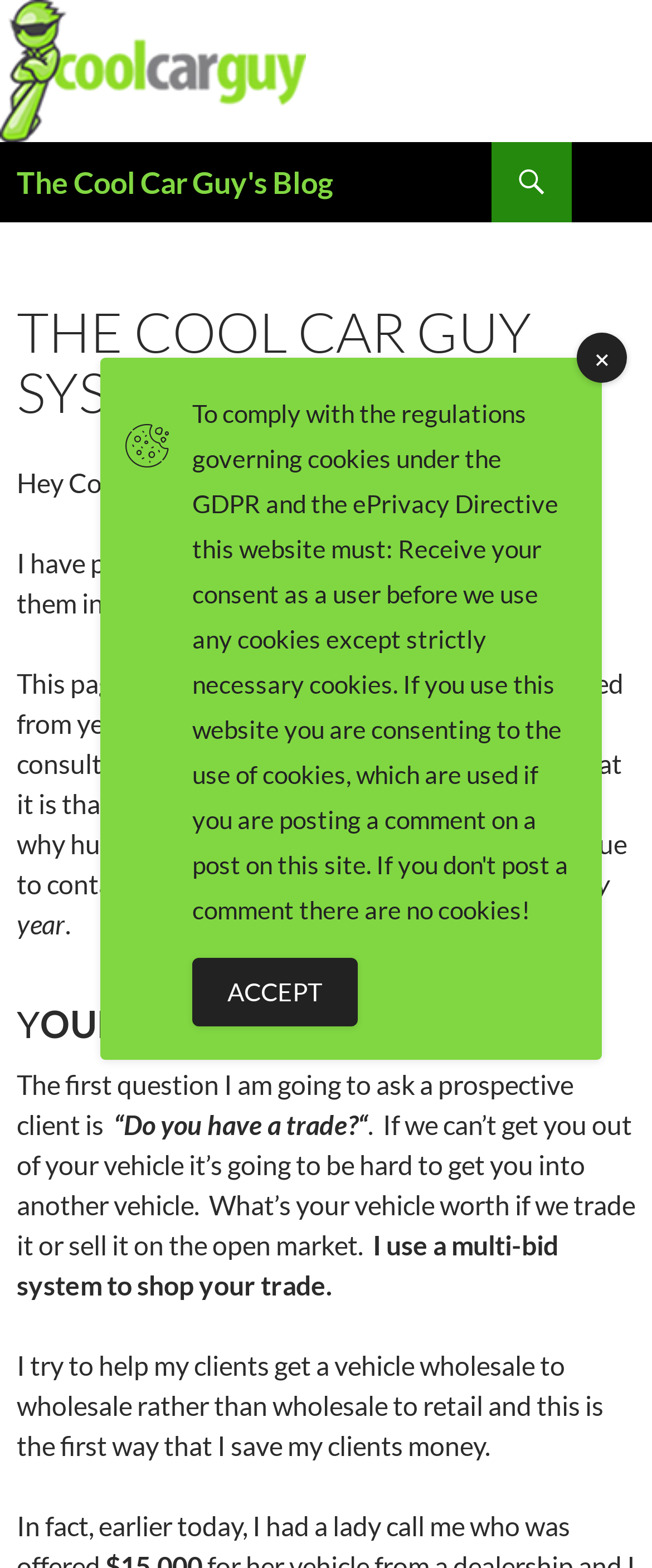Answer briefly with one word or phrase:
What is the first question the author asks a prospective client?

Do you have a trade?